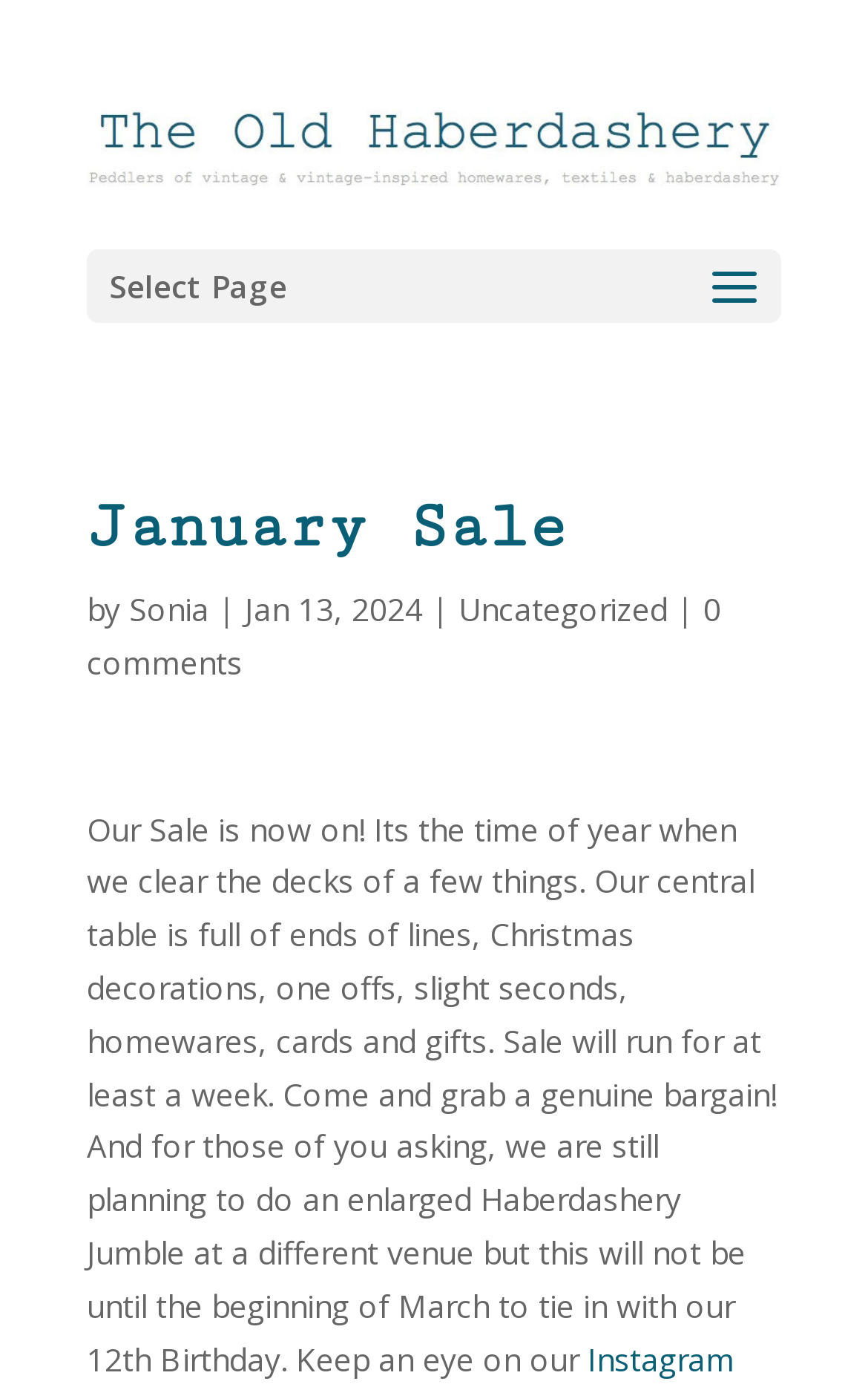What is the author planning to do in March?
Please answer the question with a detailed response using the information from the screenshot.

According to the text, the author is planning to do an enlarged Haberdashery Jumble at a different venue in March, which is mentioned as part of their 12th birthday celebration.